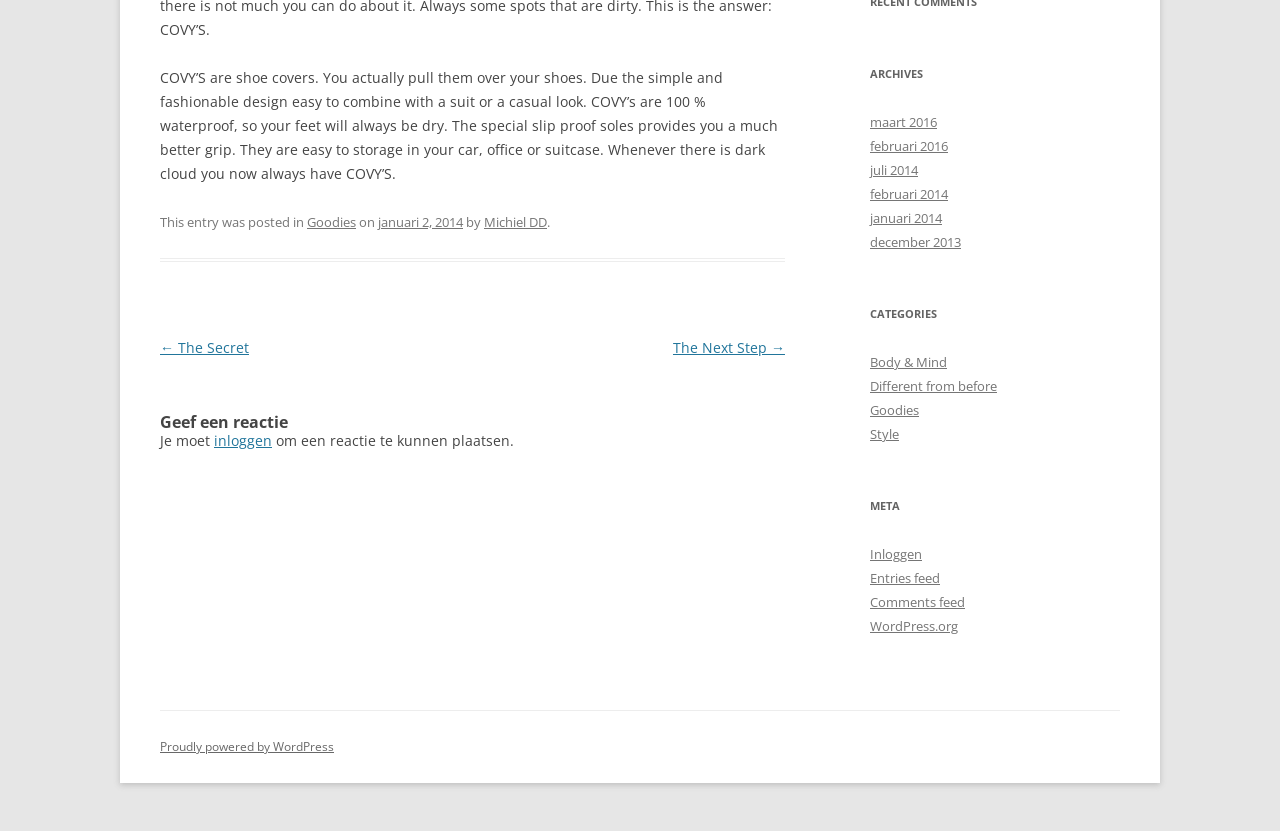Locate the bounding box coordinates of the UI element described by: "The Next Step →". The bounding box coordinates should consist of four float numbers between 0 and 1, i.e., [left, top, right, bottom].

[0.526, 0.406, 0.613, 0.429]